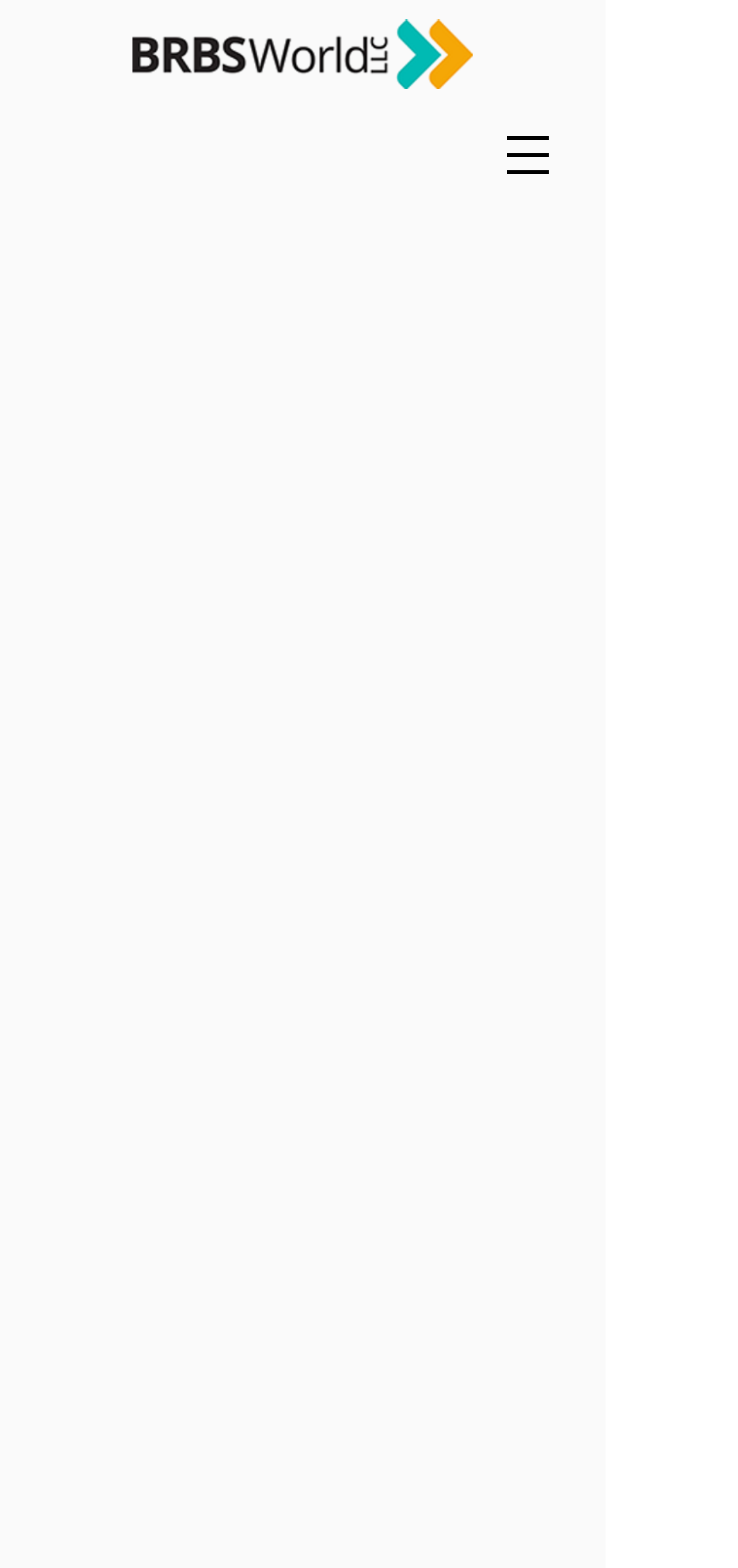Locate the headline of the webpage and generate its content.

Vincent R. Brown